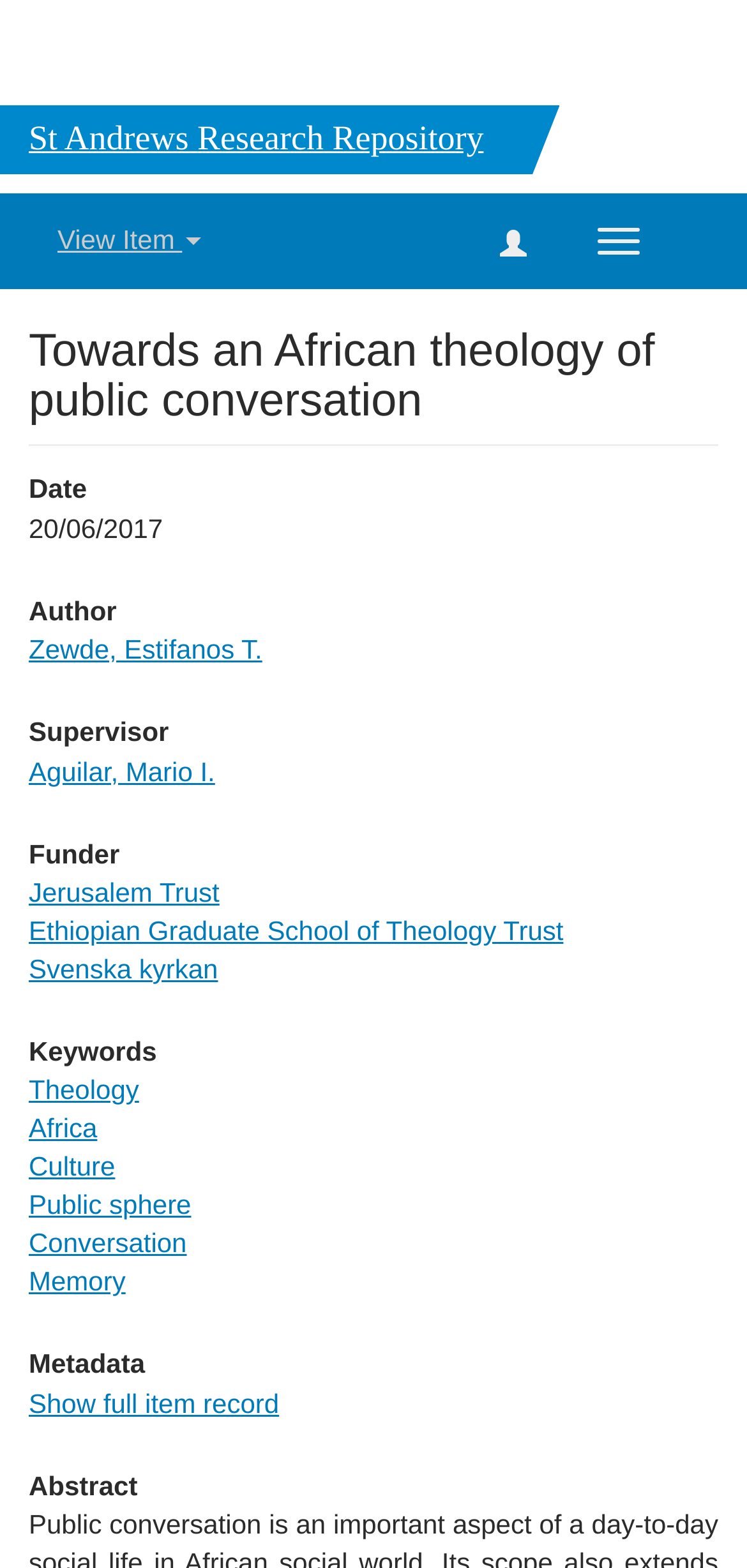Look at the image and give a detailed response to the following question: What are the keywords of the item?

I found the keywords of the item by looking at the 'Keywords' heading and the corresponding links 'Theology', 'Africa', 'Culture', etc. below it.